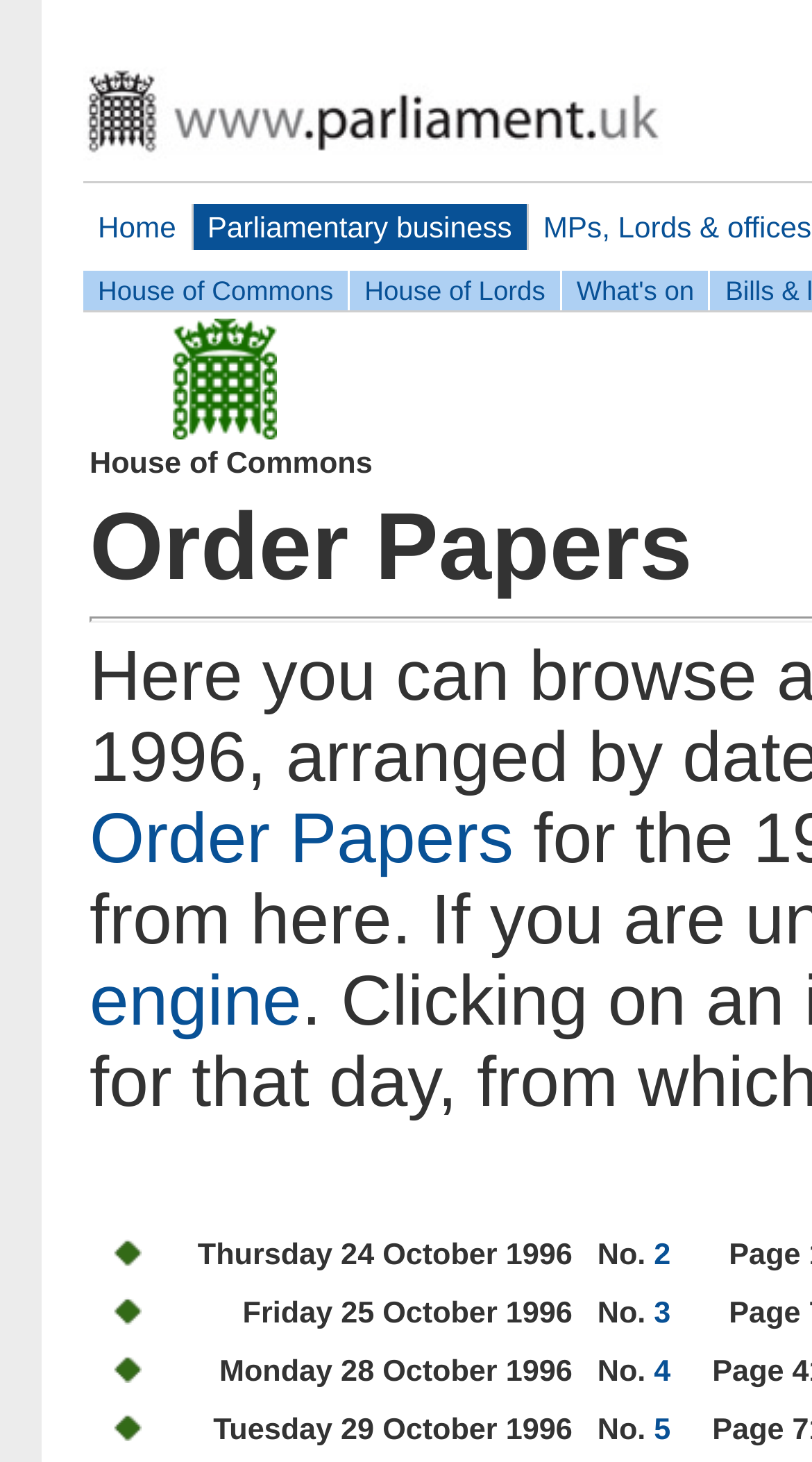Locate the bounding box coordinates of the clickable area needed to fulfill the instruction: "view order paper 5".

[0.805, 0.967, 0.826, 0.99]